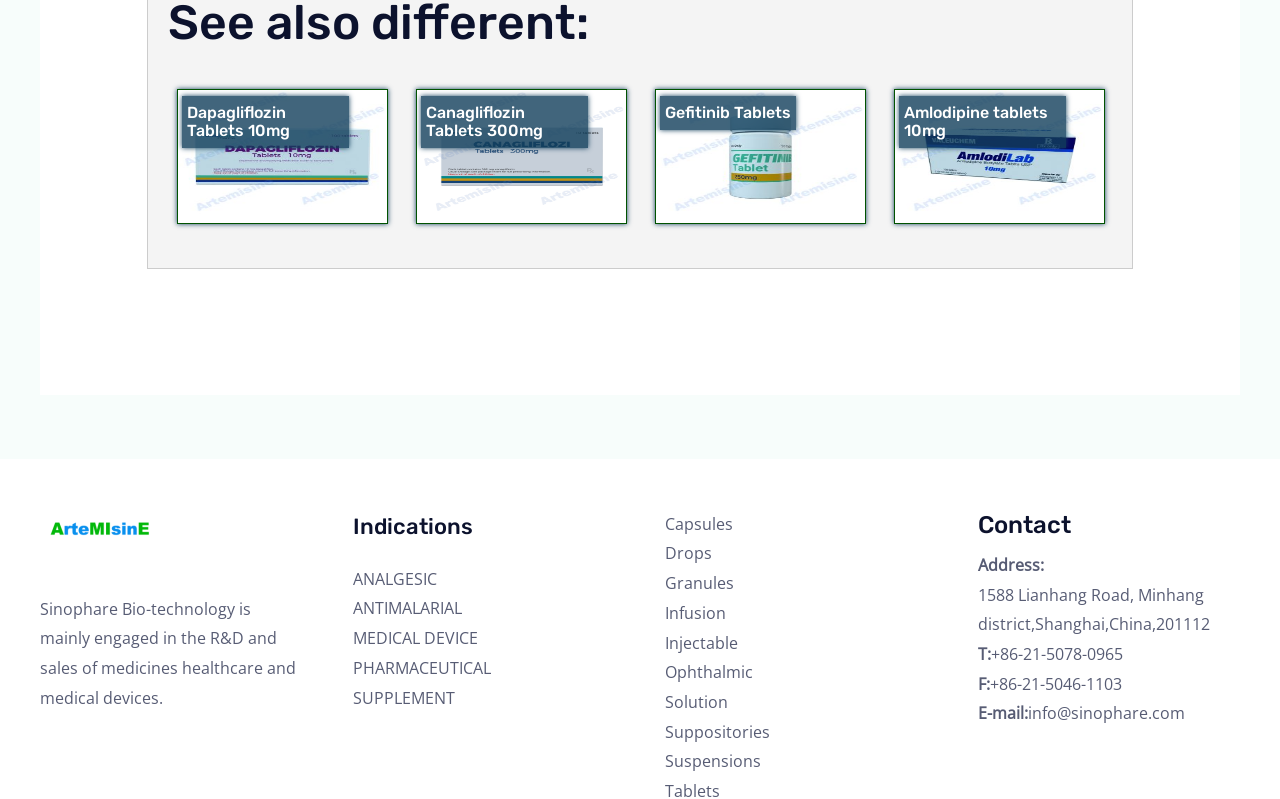Give a one-word or short phrase answer to this question: 
What are the types of pharmaceutical products listed?

Capsules, Drops, Granules, Infusion, Injectable, Ophthalmic, Solution, Suppositories, Suspensions